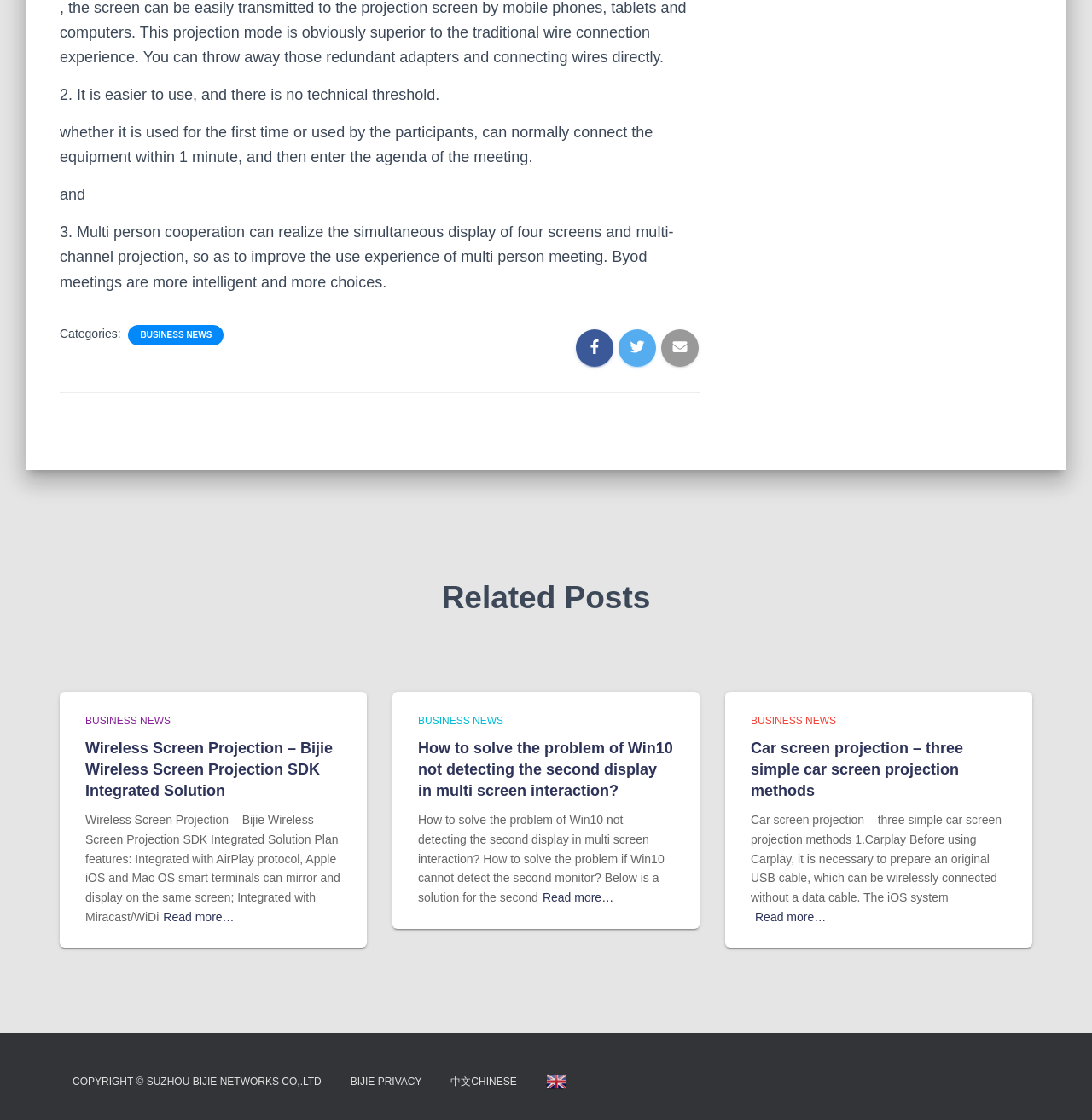Respond concisely with one word or phrase to the following query:
What is the name of the company mentioned on the webpage?

SUZHOU BIJIE NETWORKS CO,.LTD